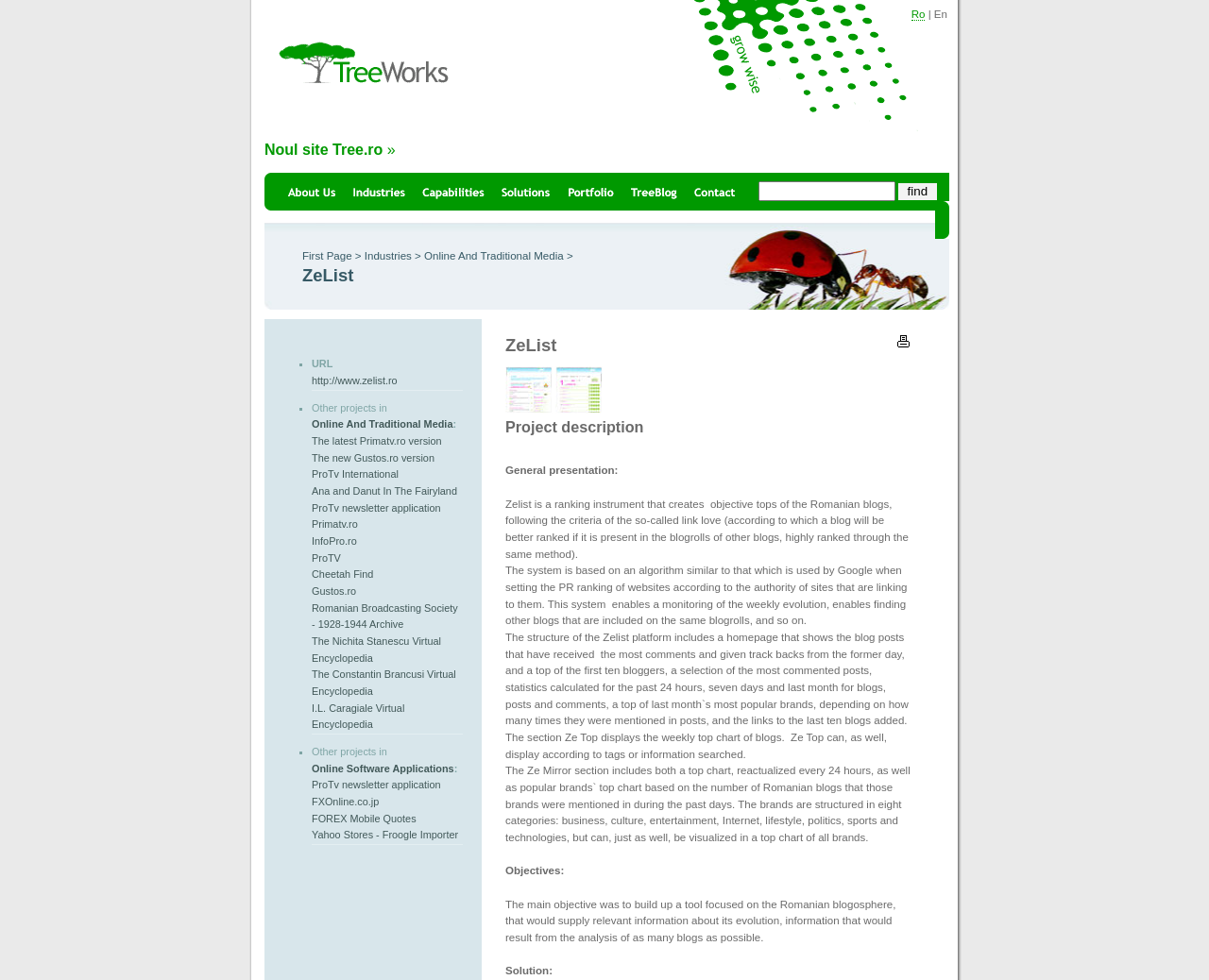Given the element description "Submit a Query", identify the bounding box of the corresponding UI element.

None